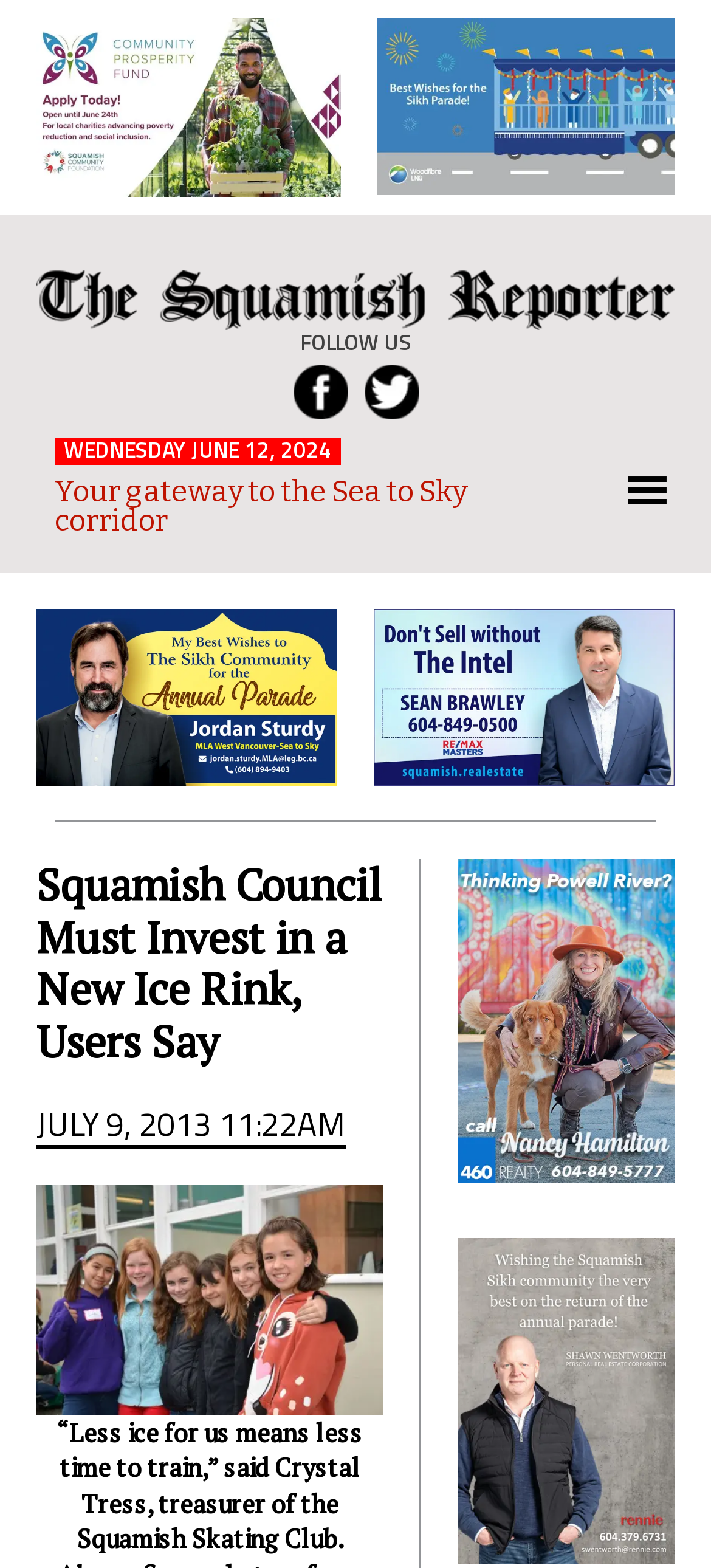What is the principal heading displayed on the webpage?

Squamish Council Must Invest in a New Ice Rink, Users Say